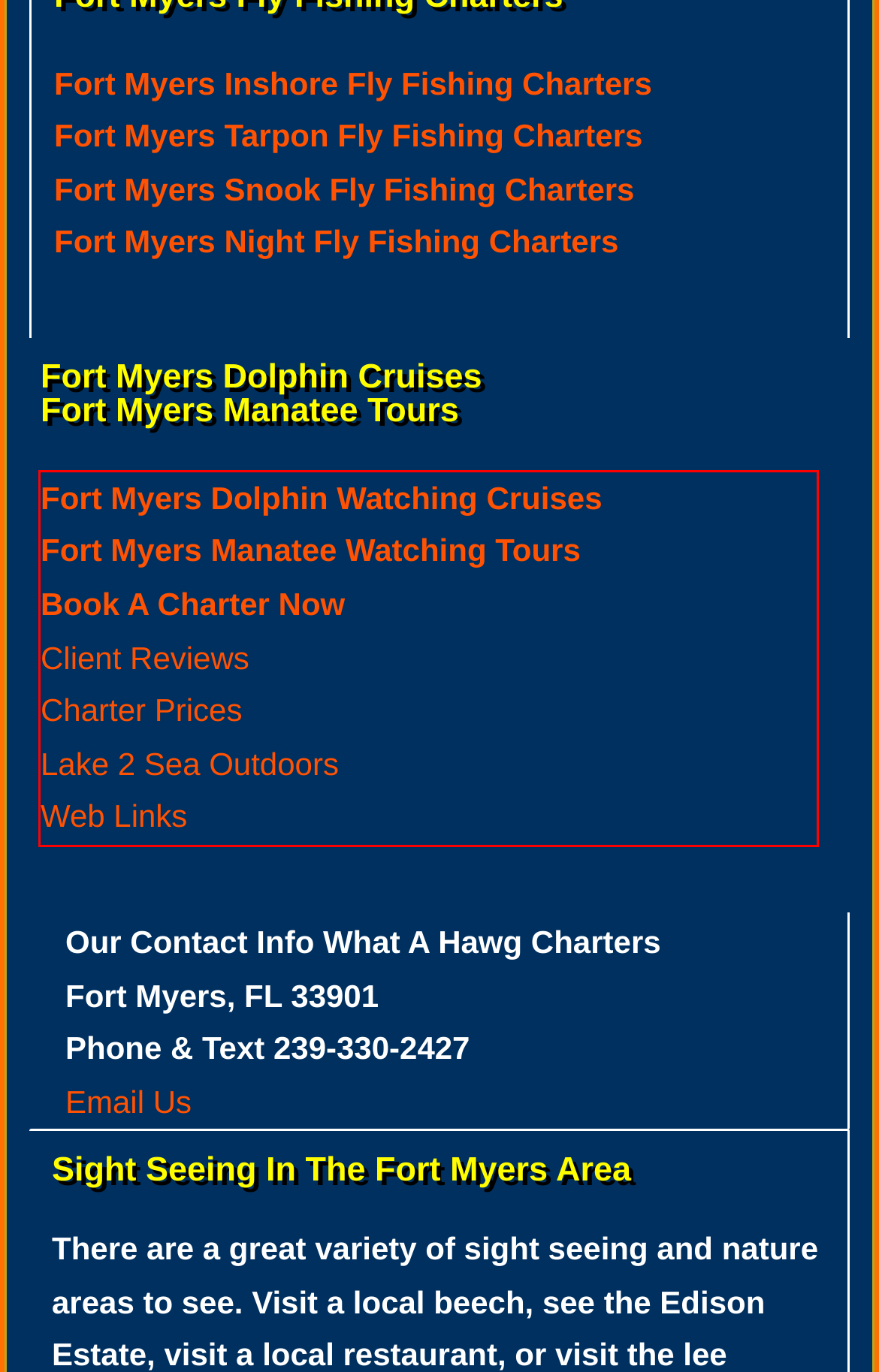In the screenshot of the webpage, find the red bounding box and perform OCR to obtain the text content restricted within this red bounding box.

Fort Myers Dolphin Watching Cruises Fort Myers Manatee Watching Tours Book A Charter Now Client Reviews Charter Prices Lake 2 Sea Outdoors Web Links